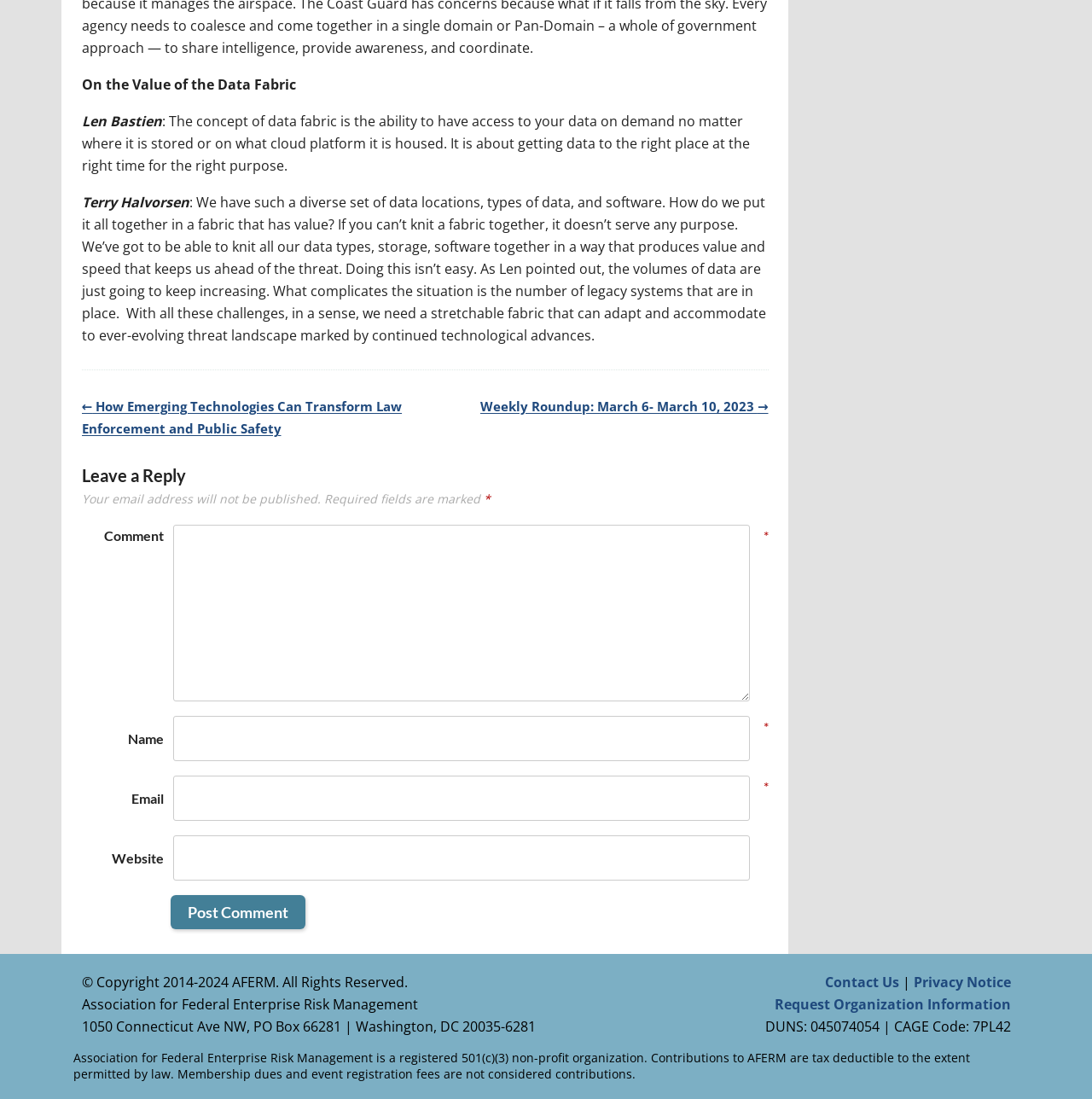Find the bounding box coordinates for the element described here: "Privacy Notice".

[0.836, 0.885, 0.925, 0.902]